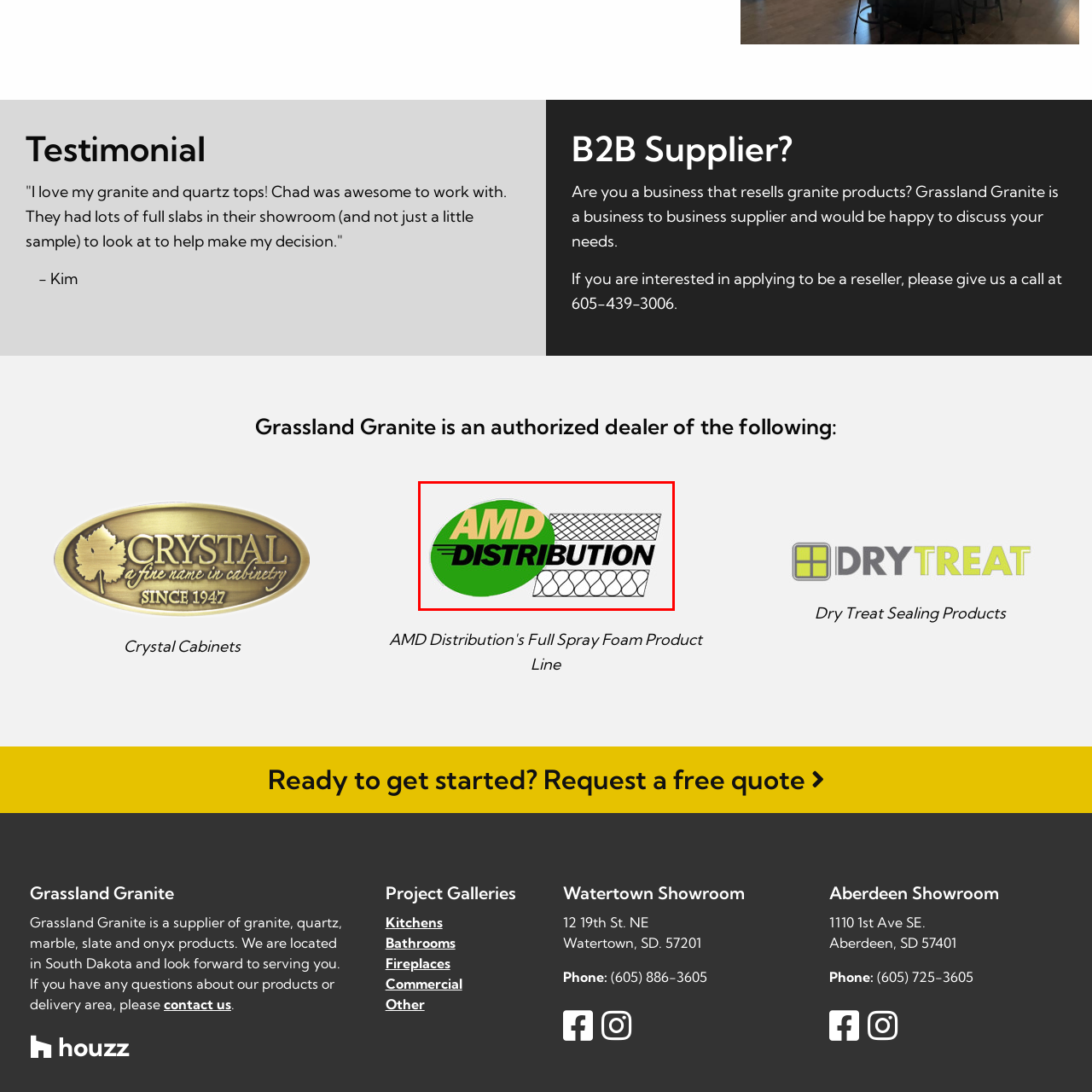What industry is AMD Distribution known for providing goods and services in?
Please look at the image marked with a red bounding box and provide a one-word or short-phrase answer based on what you see.

Granite industry